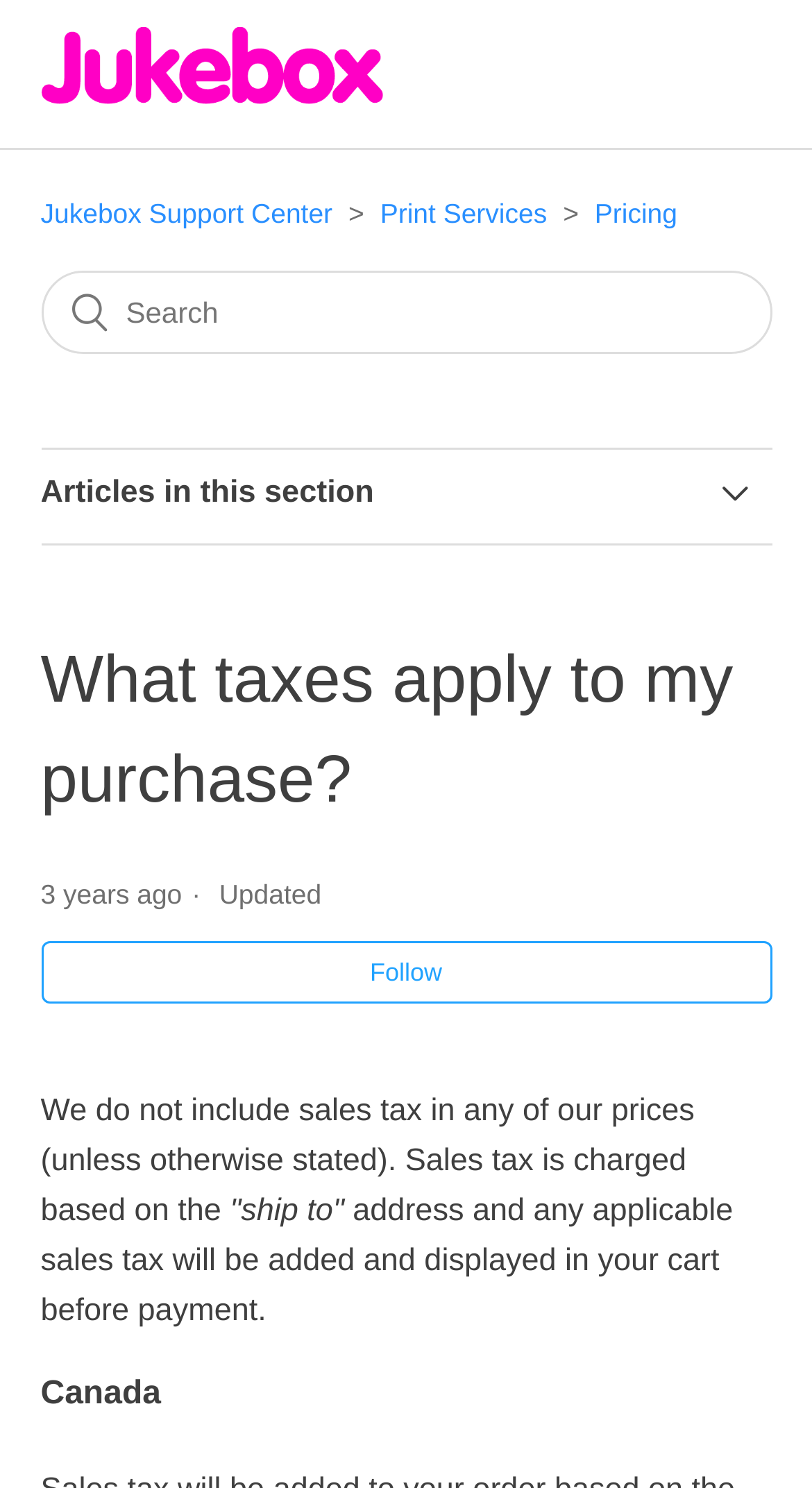Find the bounding box coordinates for the area that should be clicked to accomplish the instruction: "View the pricing page".

[0.683, 0.133, 0.834, 0.154]